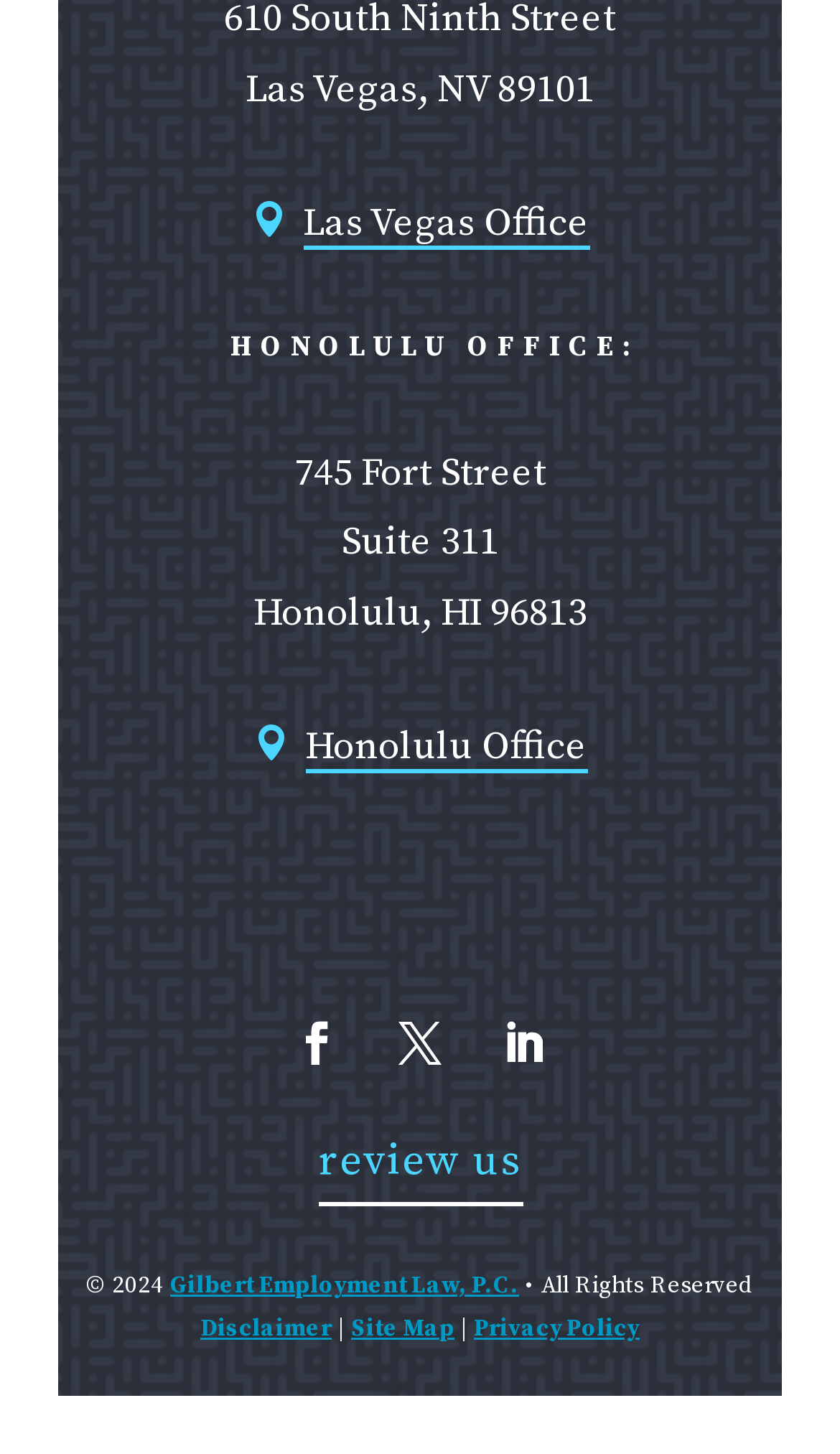Please find the bounding box for the UI component described as follows: "Gilbert Employment Law, P.C.".

[0.203, 0.874, 0.618, 0.895]